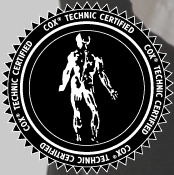Explain the image in a detailed way.

The image features a certification emblem for the Cox Technic, prominently displaying a stylized human figure at its center. Surrounding the figure is a circular band that reads "Cox Technic Certified," emphasizing the expertise recognized in this chiropractic technique. The design is striking with a bold black and white color scheme, surrounded by a serrated edge that enhances its visual impact. This certification signifies that the chiropractic practice adheres to the standards and techniques associated with the Cox Technic, reflecting a commitment to quality and specialized care.